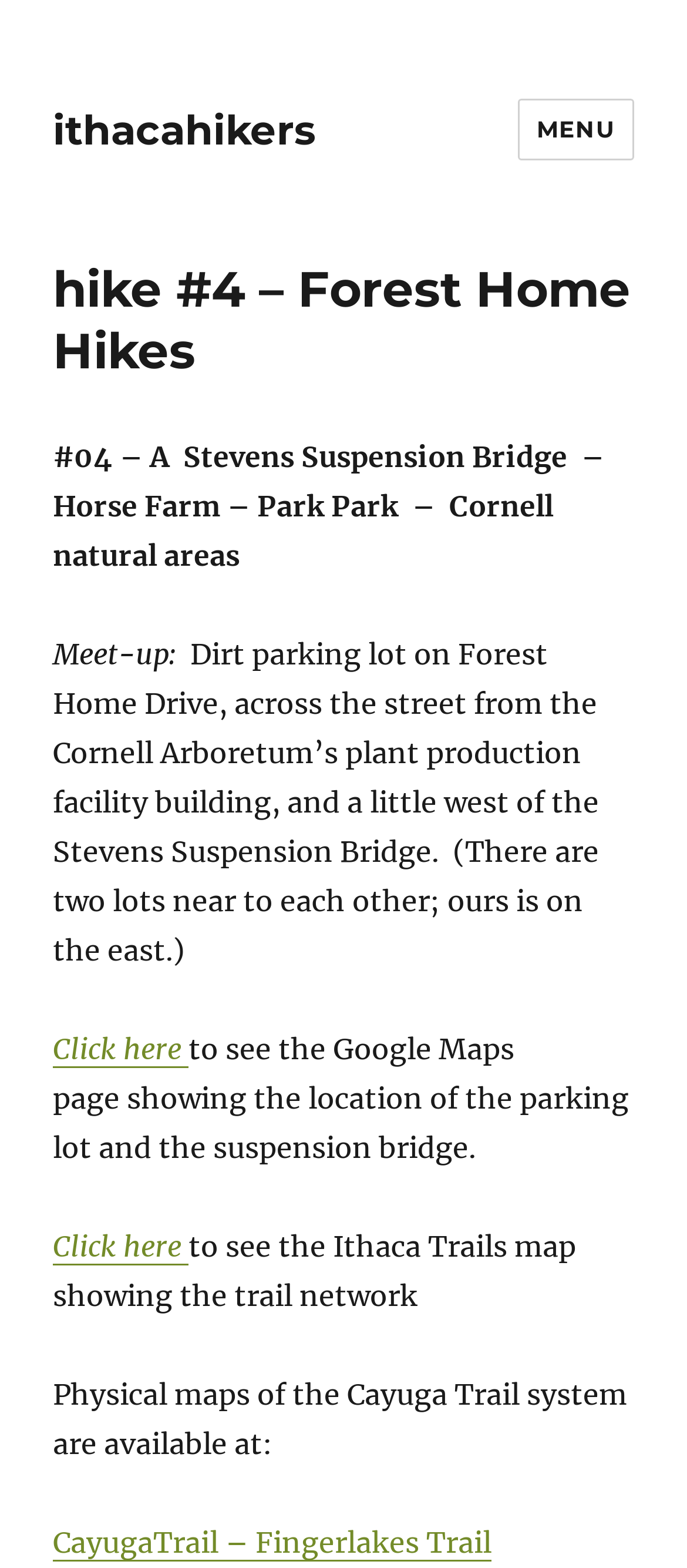Predict the bounding box coordinates for the UI element described as: "Click here". The coordinates should be four float numbers between 0 and 1, presented as [left, top, right, bottom].

[0.077, 0.658, 0.274, 0.68]